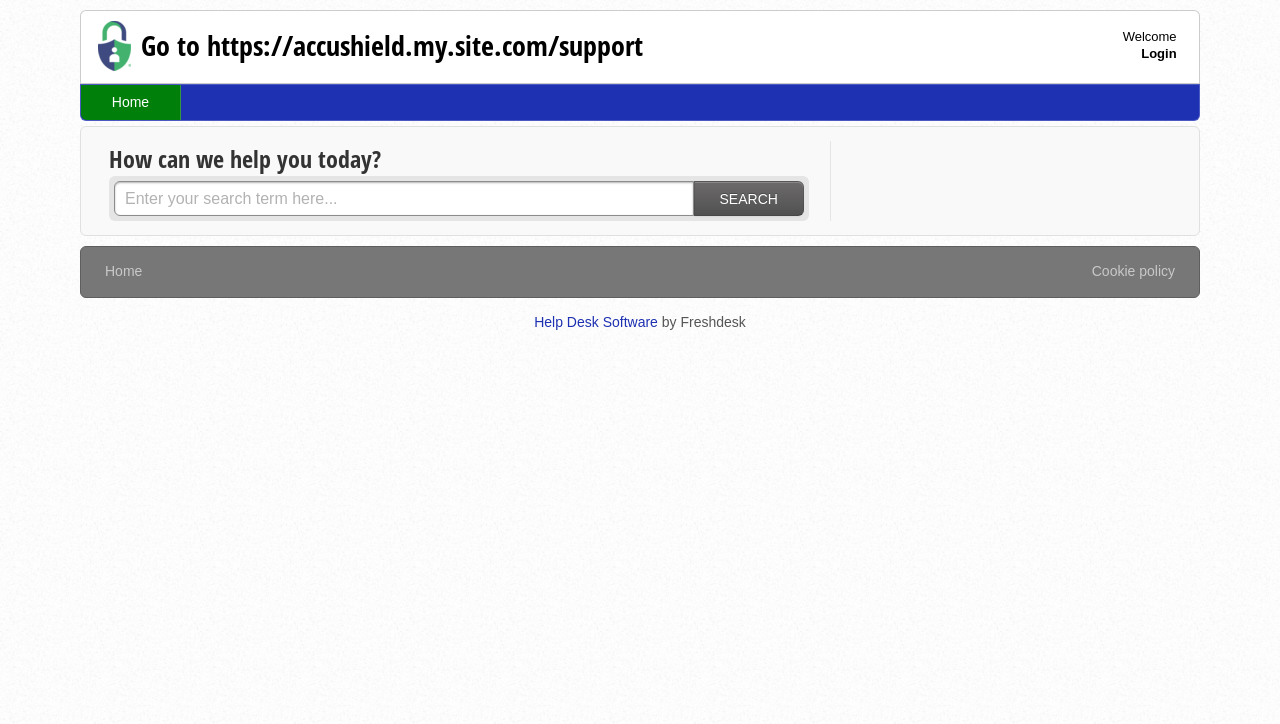Calculate the bounding box coordinates of the UI element given the description: "Home".

[0.063, 0.118, 0.141, 0.166]